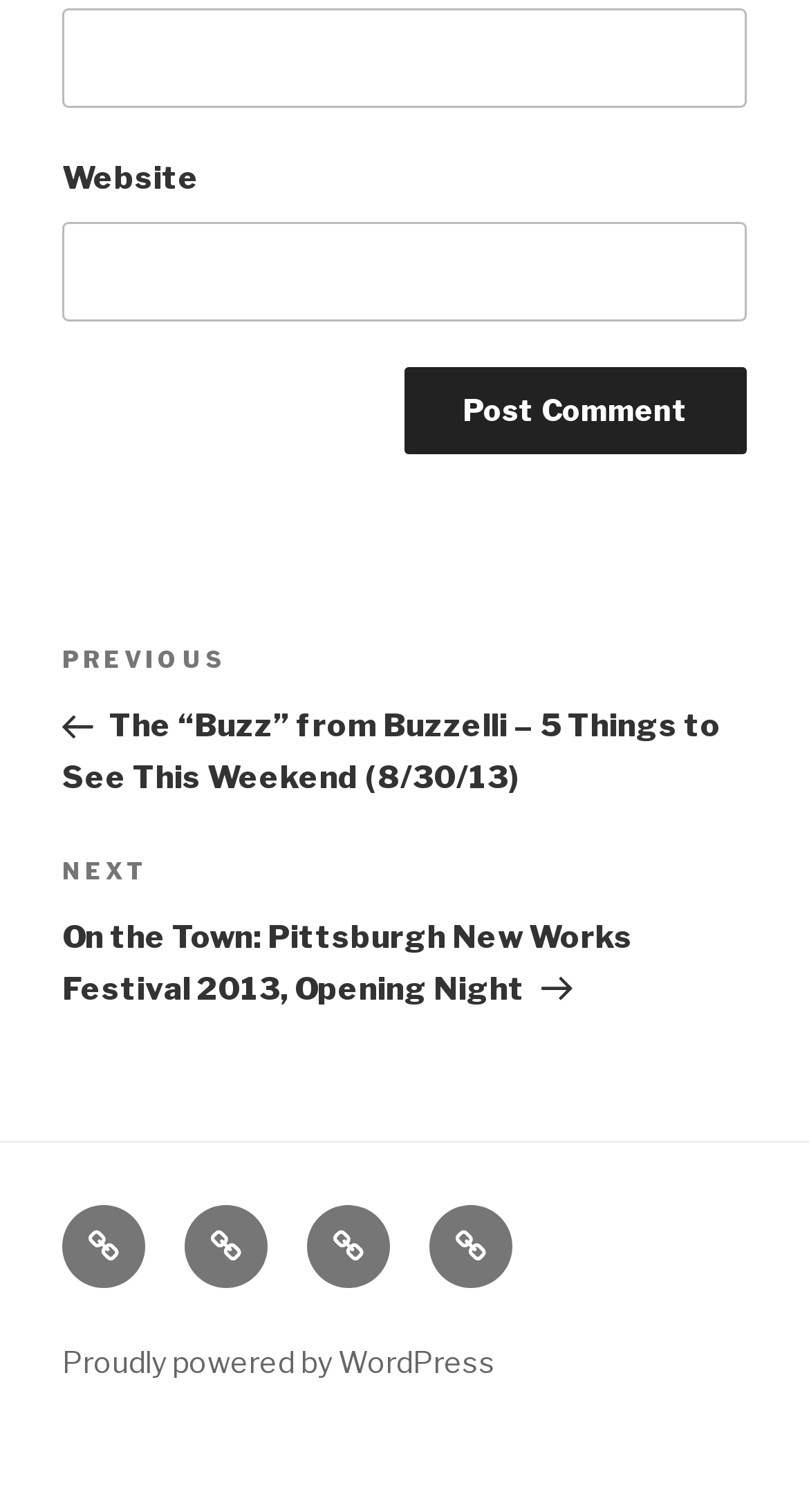Identify the bounding box of the UI component described as: "About".

[0.228, 0.796, 0.331, 0.851]